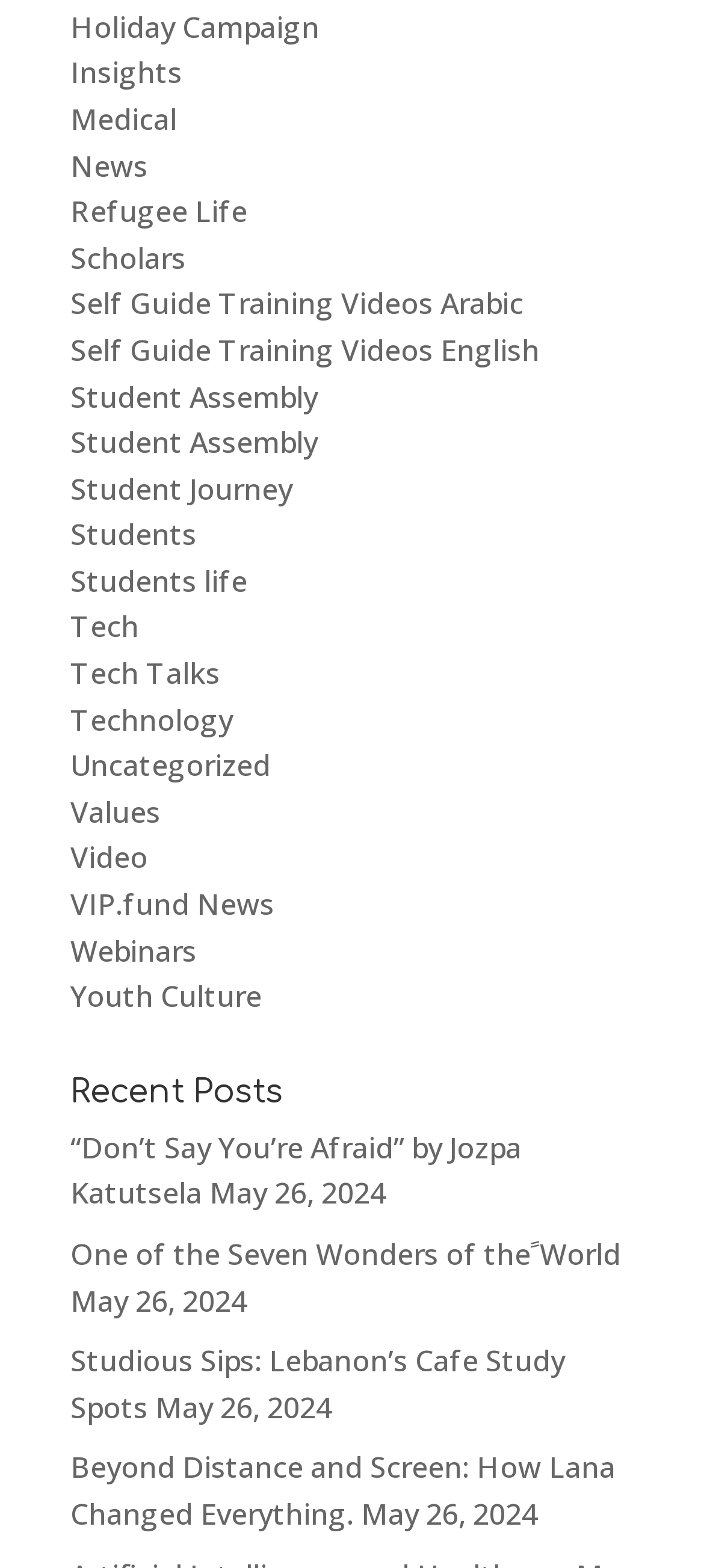Determine the bounding box coordinates for the region that must be clicked to execute the following instruction: "Explore One of the Seven Wonders of the ًWorld".

[0.1, 0.787, 0.882, 0.812]